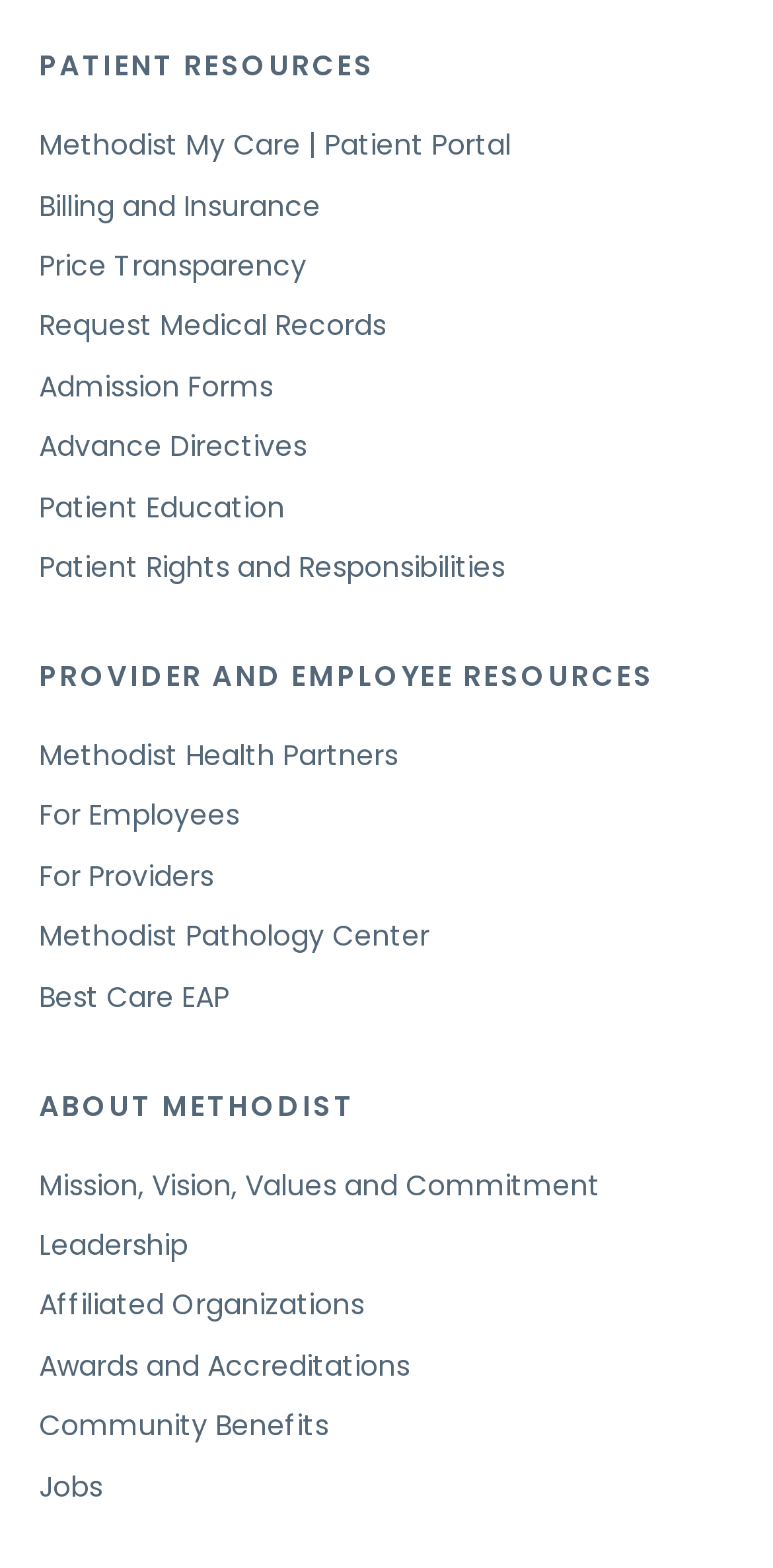Determine the bounding box coordinates for the region that must be clicked to execute the following instruction: "Request medical records".

[0.05, 0.195, 0.499, 0.22]